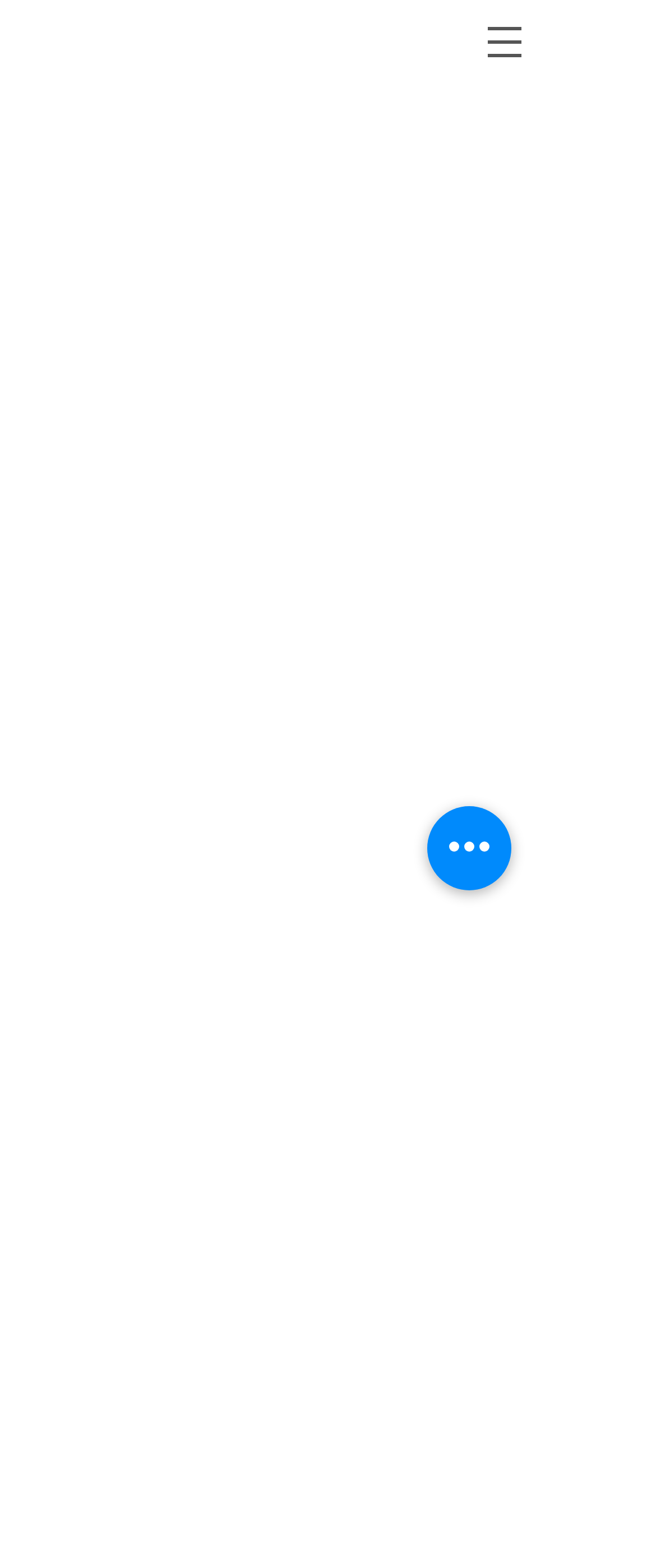Identify the bounding box for the UI element described as: "aria-label="Quick actions"". Ensure the coordinates are four float numbers between 0 and 1, formatted as [left, top, right, bottom].

[0.651, 0.514, 0.779, 0.568]